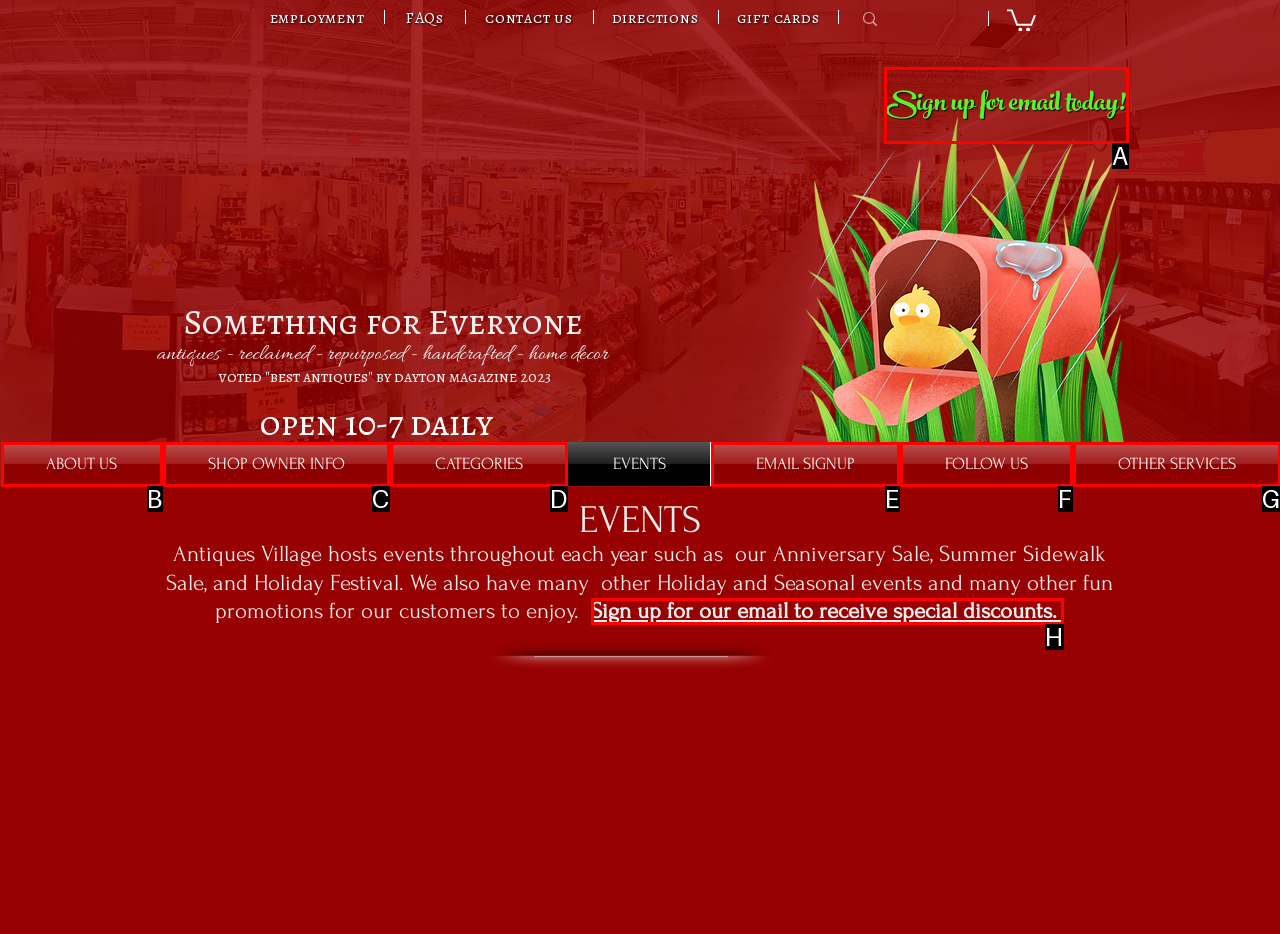Using the provided description: EMAIL SIGNUP, select the HTML element that corresponds to it. Indicate your choice with the option's letter.

E